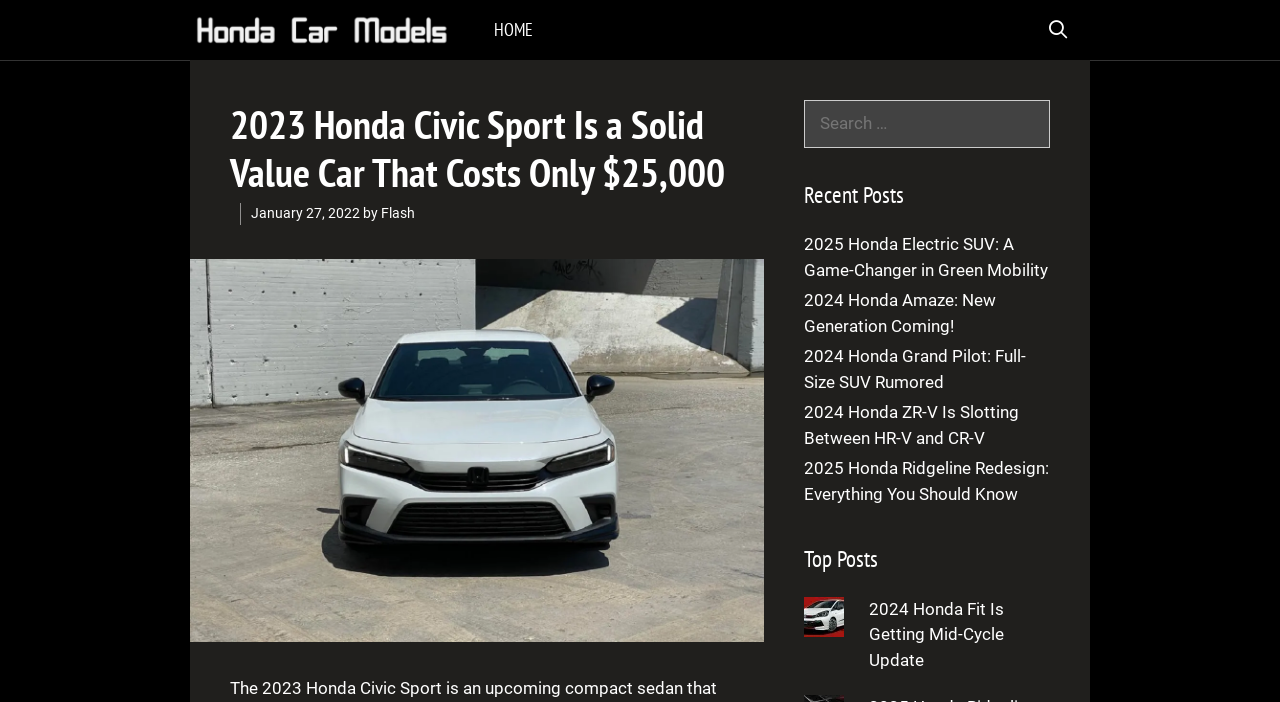Locate the bounding box coordinates of the area you need to click to fulfill this instruction: 'View the image of 2023 Honda Civic Sport'. The coordinates must be in the form of four float numbers ranging from 0 to 1: [left, top, right, bottom].

[0.148, 0.369, 0.597, 0.914]